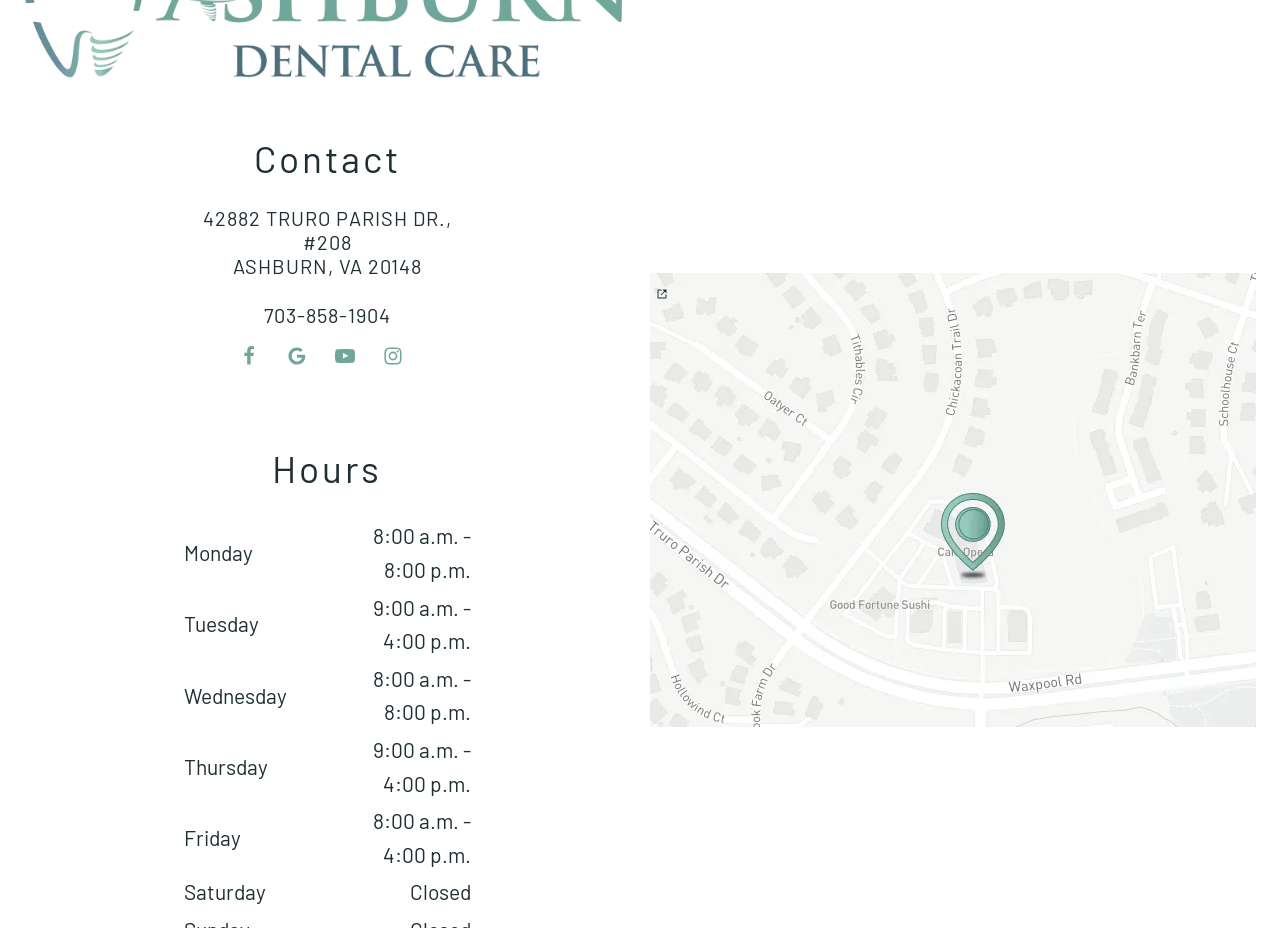What is the phone number of the contact?
Give a single word or phrase answer based on the content of the image.

703-858-1904